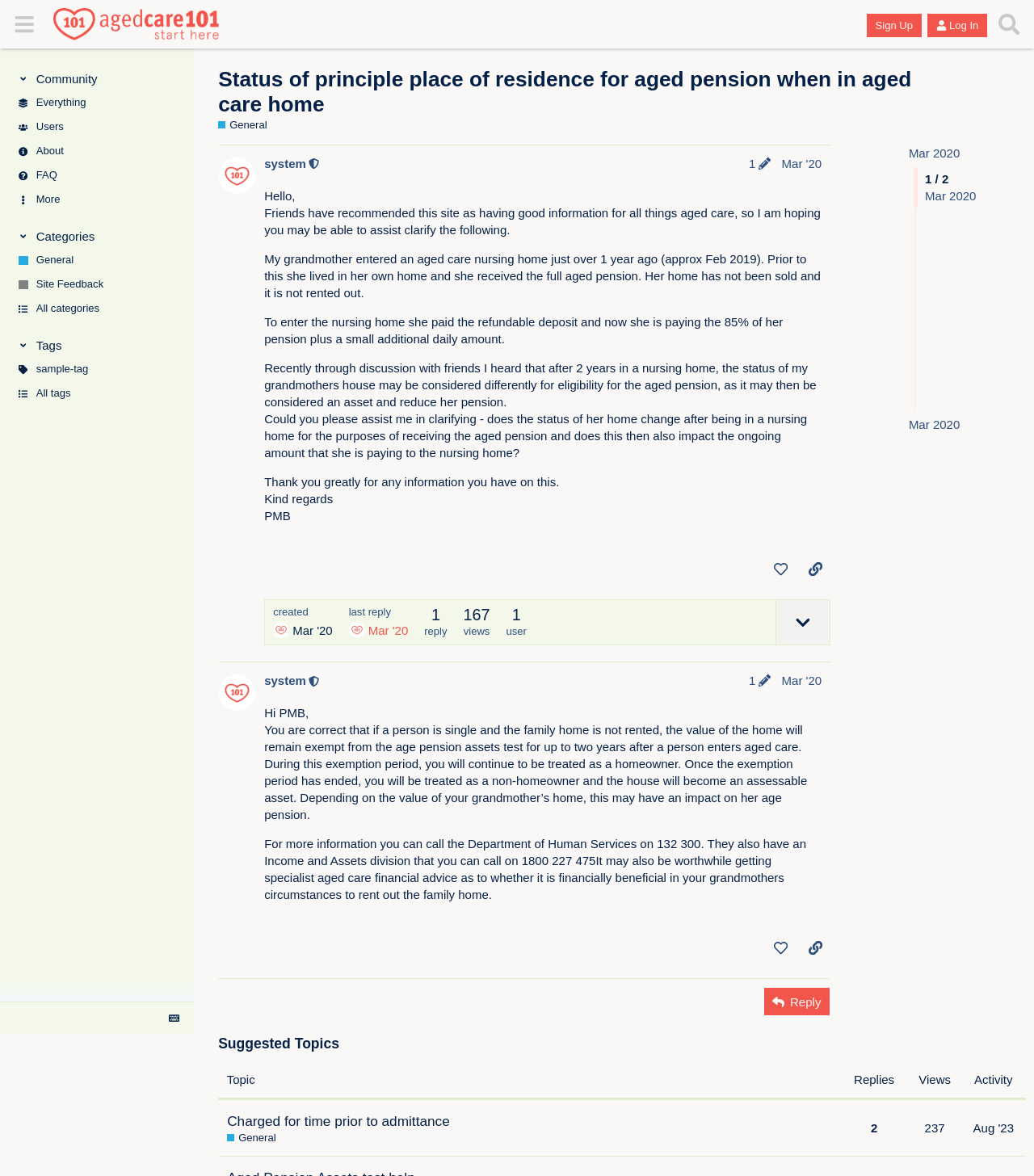Please determine the headline of the webpage and provide its content.

Status of principle place of residence for aged pension when in aged care home